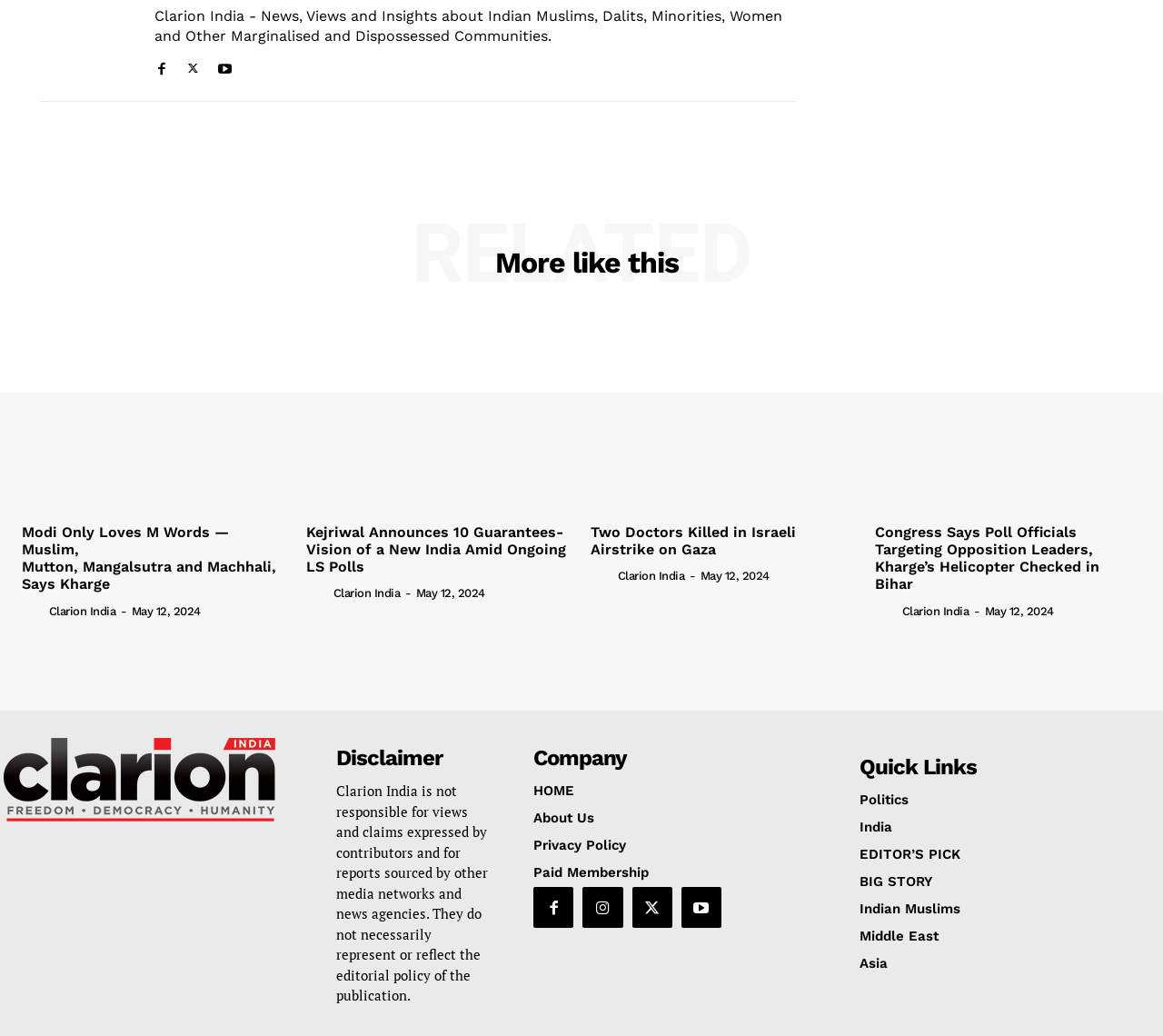Please determine the bounding box coordinates of the section I need to click to accomplish this instruction: "Check the news about Indian Muslims".

[0.739, 0.87, 0.981, 0.885]